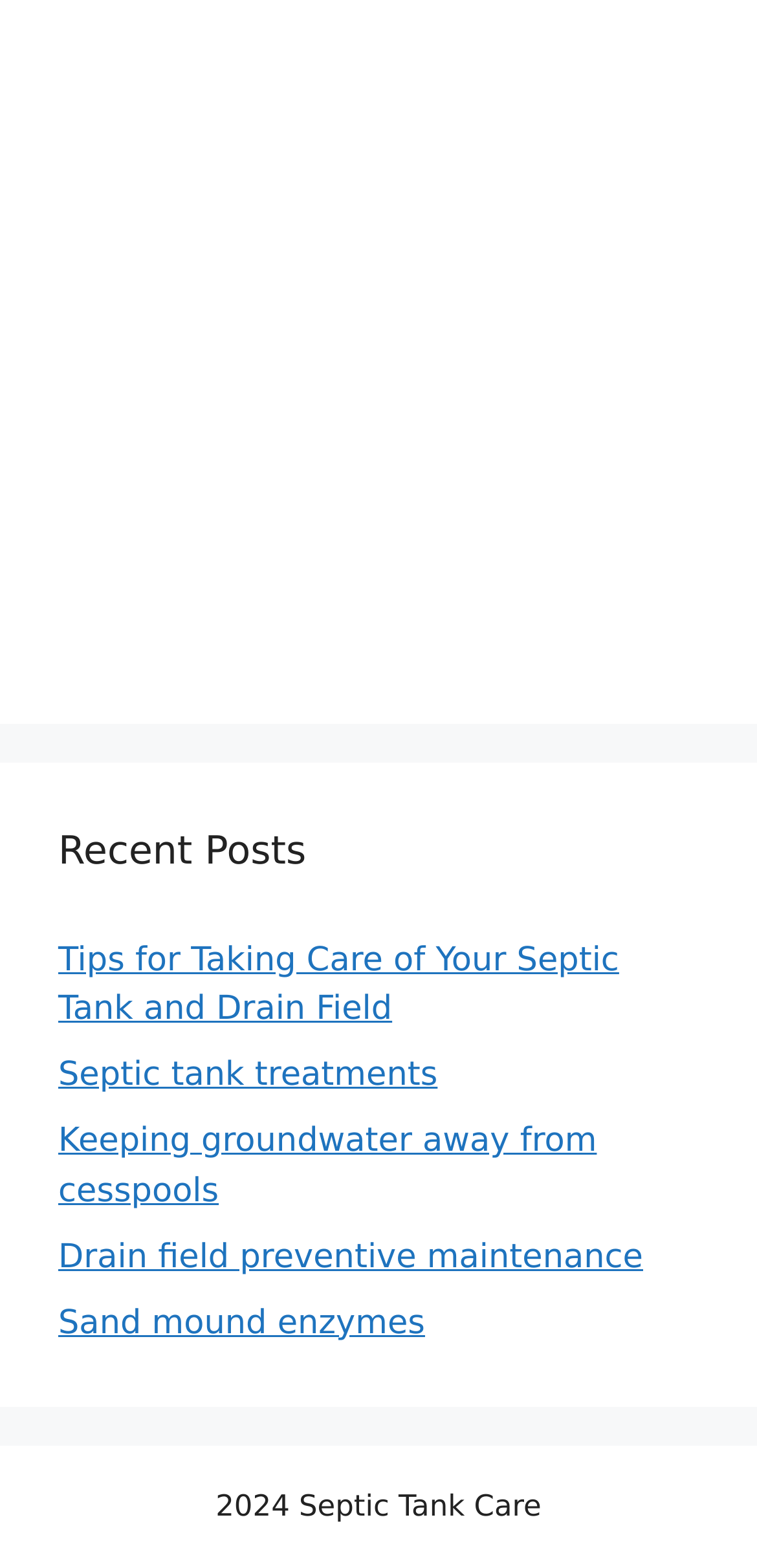What is the name of the website?
Refer to the image and give a detailed response to the question.

The name of the website is '2024 Septic Tank Care' as indicated by the static text at the bottom of the webpage.